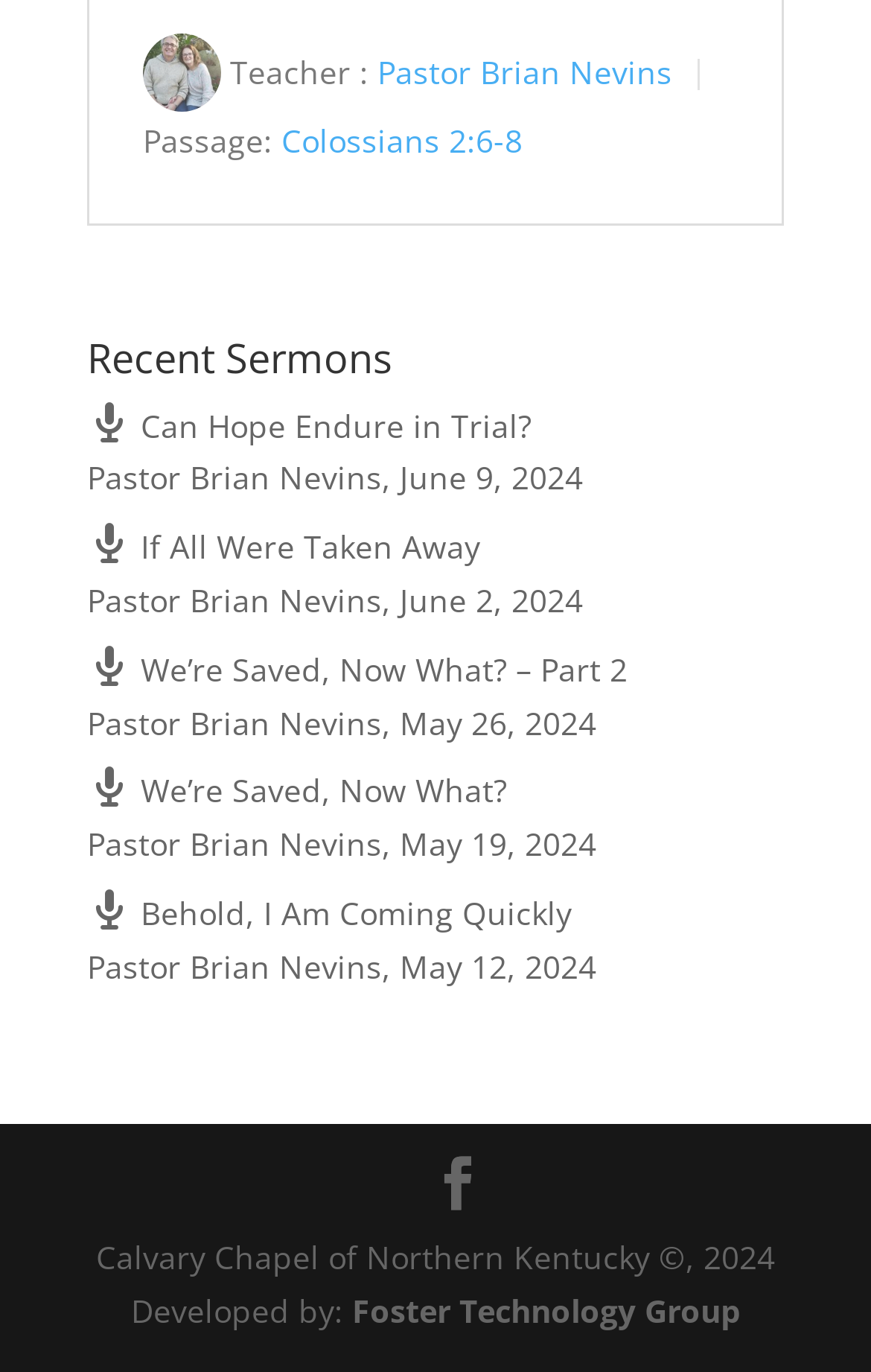Please find the bounding box coordinates in the format (top-left x, top-left y, bottom-right x, bottom-right y) for the given element description. Ensure the coordinates are floating point numbers between 0 and 1. Description: We’re Saved, Now What?

[0.1, 0.561, 0.582, 0.592]